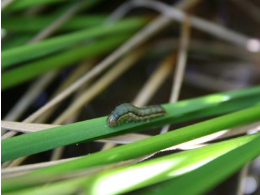Give a concise answer using one word or a phrase to the following question:
What is the purpose of monitoring armyworm populations?

To protect local agriculture